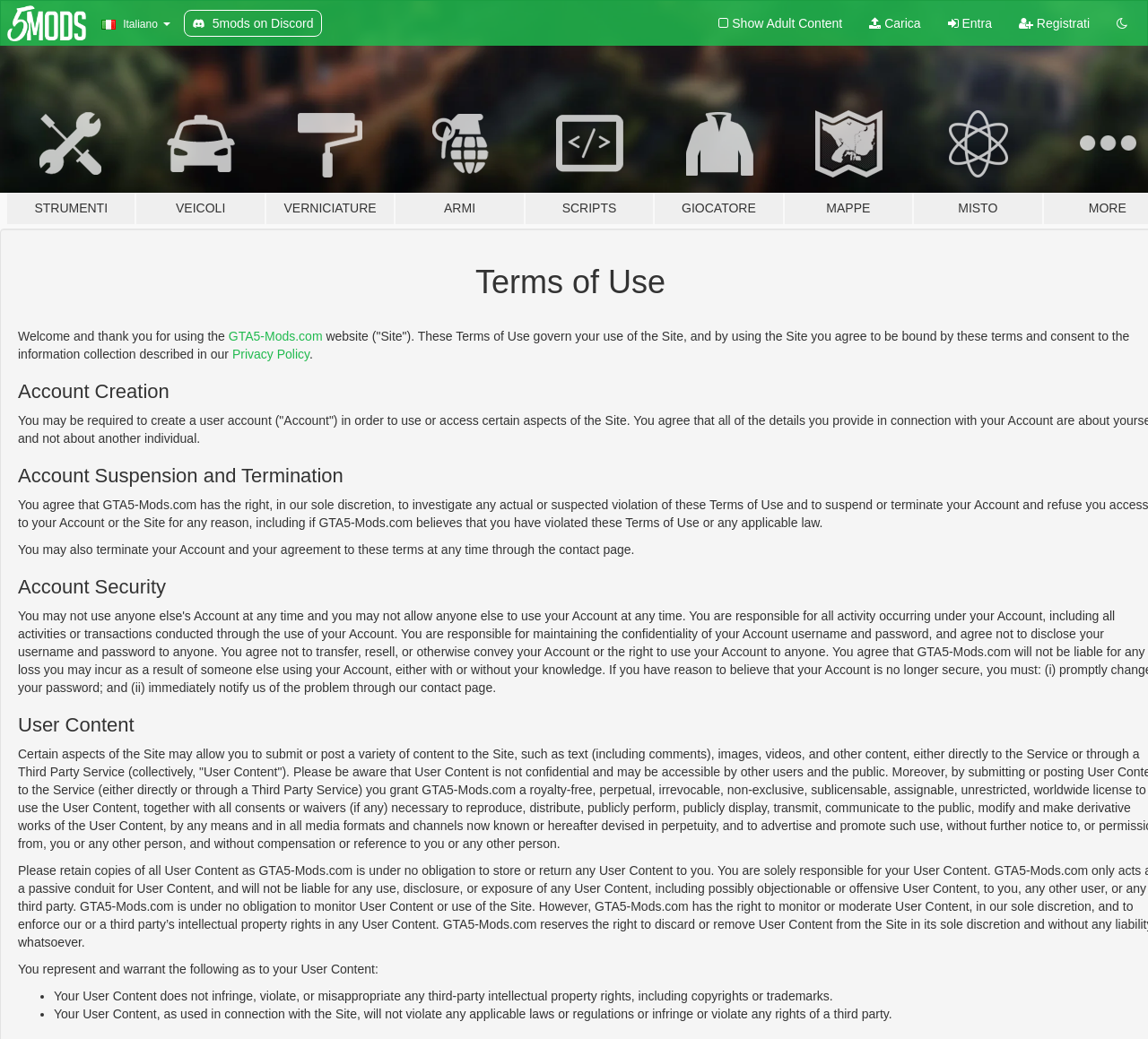Determine the bounding box coordinates for the region that must be clicked to execute the following instruction: "Read Privacy Policy".

[0.202, 0.334, 0.27, 0.347]